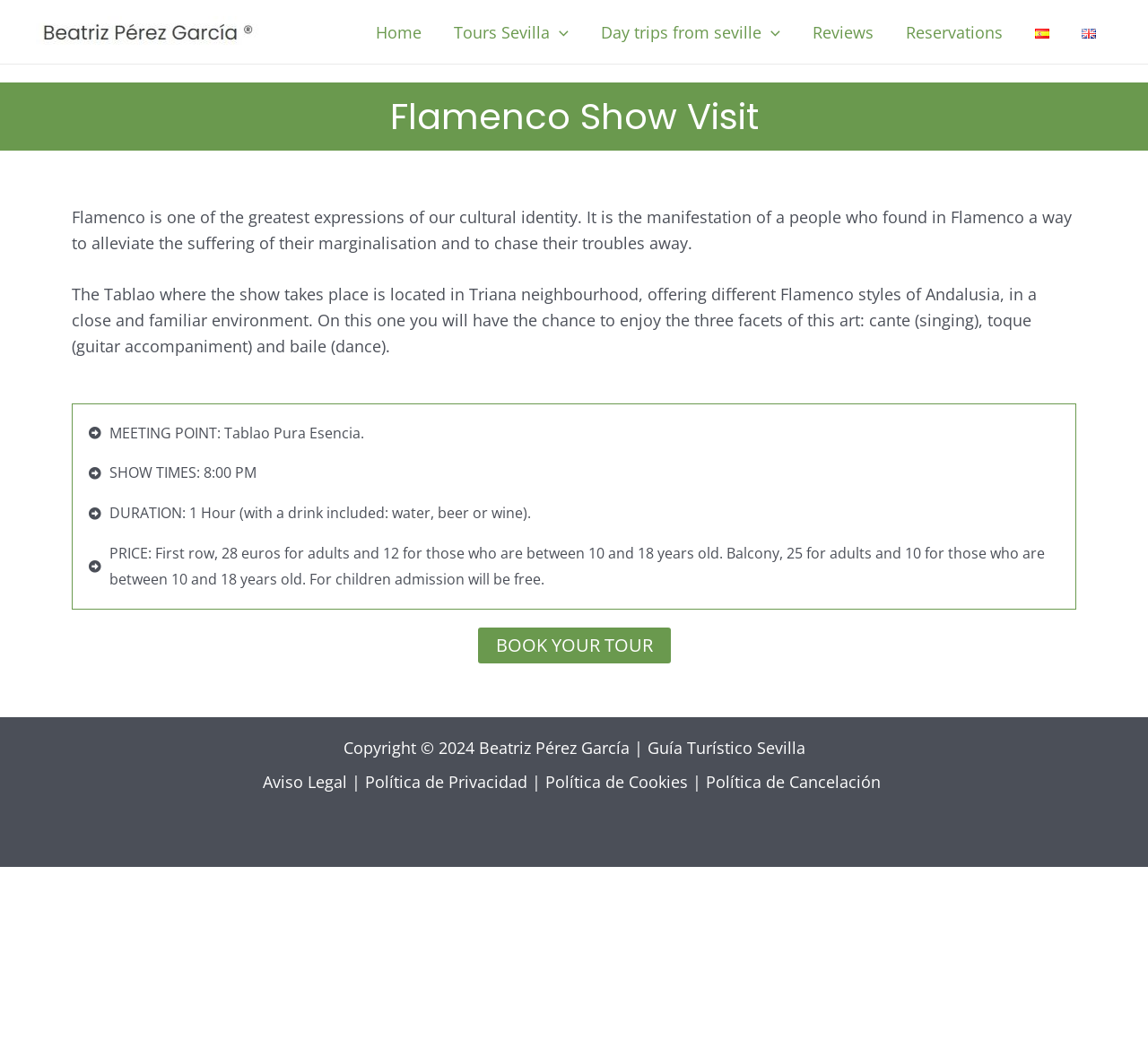Give a comprehensive overview of the webpage, including key elements.

The webpage is about Flamenco Show Visit, a cultural expression of the people. At the top left, there is a link and an image of "Beatriz Pérez García ®". To the right of this, there is a navigation menu with links to "Home", "Tours Sevilla", "Day trips from seville", "Reviews", "Reservations", and language options "ES" and "EN". Each of these links has an accompanying image.

Below the navigation menu, there is a main section that takes up most of the page. It starts with a heading "Flamenco Show Visit" followed by a paragraph of text that describes Flamenco as a way to alleviate suffering and chase troubles away. 

The next section describes the Tablao where the show takes place, located in Triana neighbourhood, offering different Flamenco styles of Andalusia. This is followed by three blocks of text that provide details about the show, including the meeting point, show times, duration, and price.

Below this, there is a prominent "BOOK YOUR TOUR" button. At the bottom of the page, there is a section with copyright information, followed by links to "Guía Turístico Sevilla", "Aviso Legal", "Política de Privacidad", "Política de Cookies", and "Política de Cancelación".